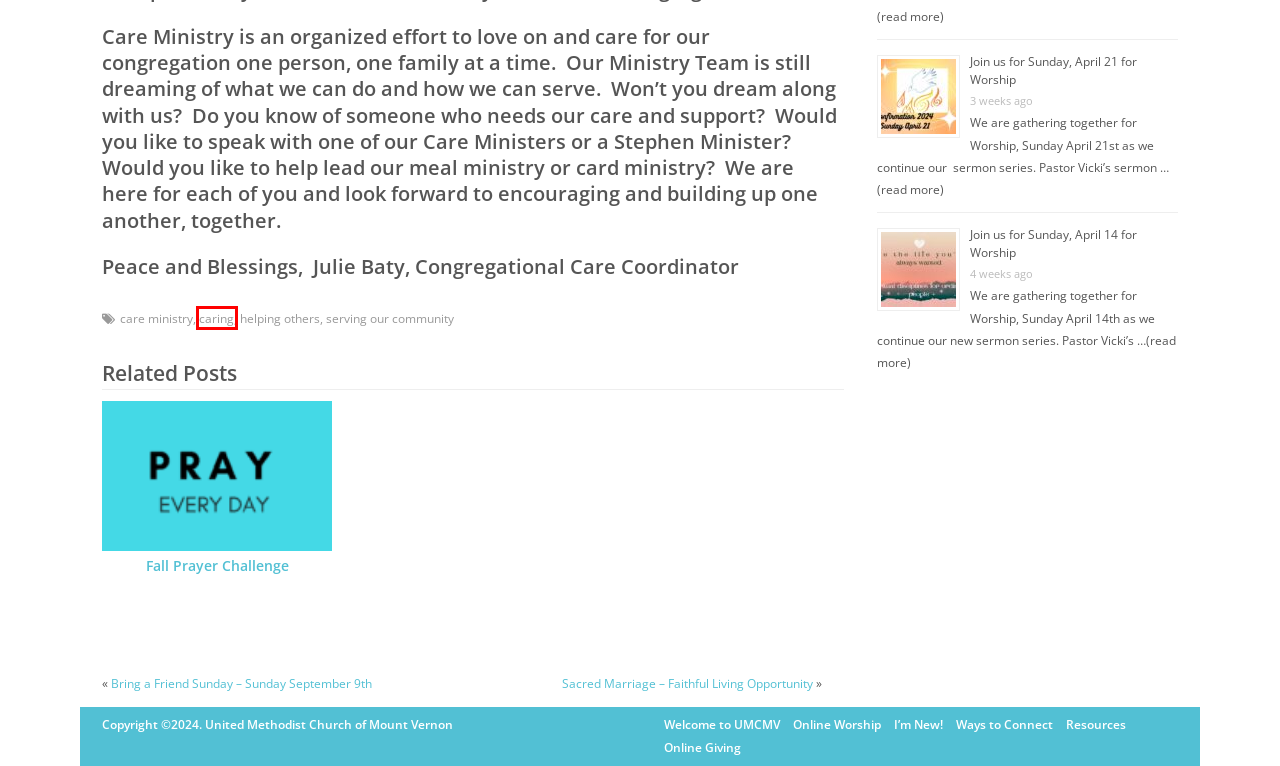You are provided with a screenshot of a webpage highlighting a UI element with a red bounding box. Choose the most suitable webpage description that matches the new page after clicking the element in the bounding box. Here are the candidates:
A. caring Archives - United Methodist Church of Mount Vernon
B. Sacred Marriage - Faithful Living Opportunity - United Methodist Church of Mount Vernon
C. care ministry Archives - United Methodist Church of Mount Vernon
D. Join us for Sunday, April 14 for Worship - United Methodist Church of Mount Vernon
E. Bring a Friend Sunday - Sunday September 9th - United Methodist Church of Mount Vernon
F. serving our community Archives - United Methodist Church of Mount Vernon
G. Fall Prayer Challenge - United Methodist Church of Mount Vernon
H. Join us for Sunday, April 21 for Worship - United Methodist Church of Mount Vernon

A